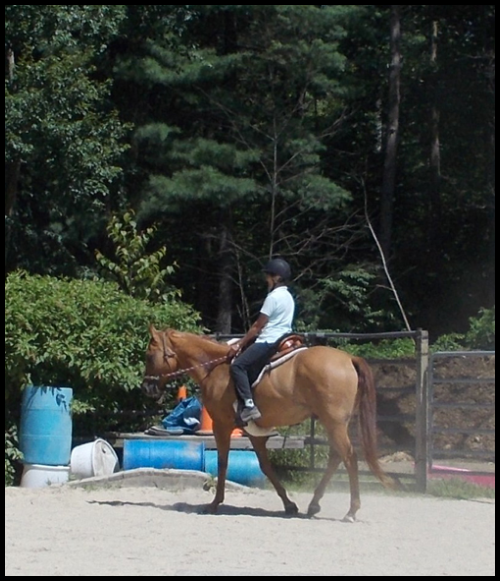Give a one-word or short phrase answer to the question: 
What is the color of the horse?

Light brown